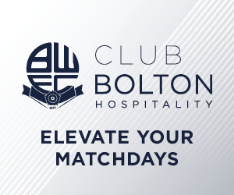Answer briefly with one word or phrase:
What is the purpose of the promotional banner?

To promote hospitality services